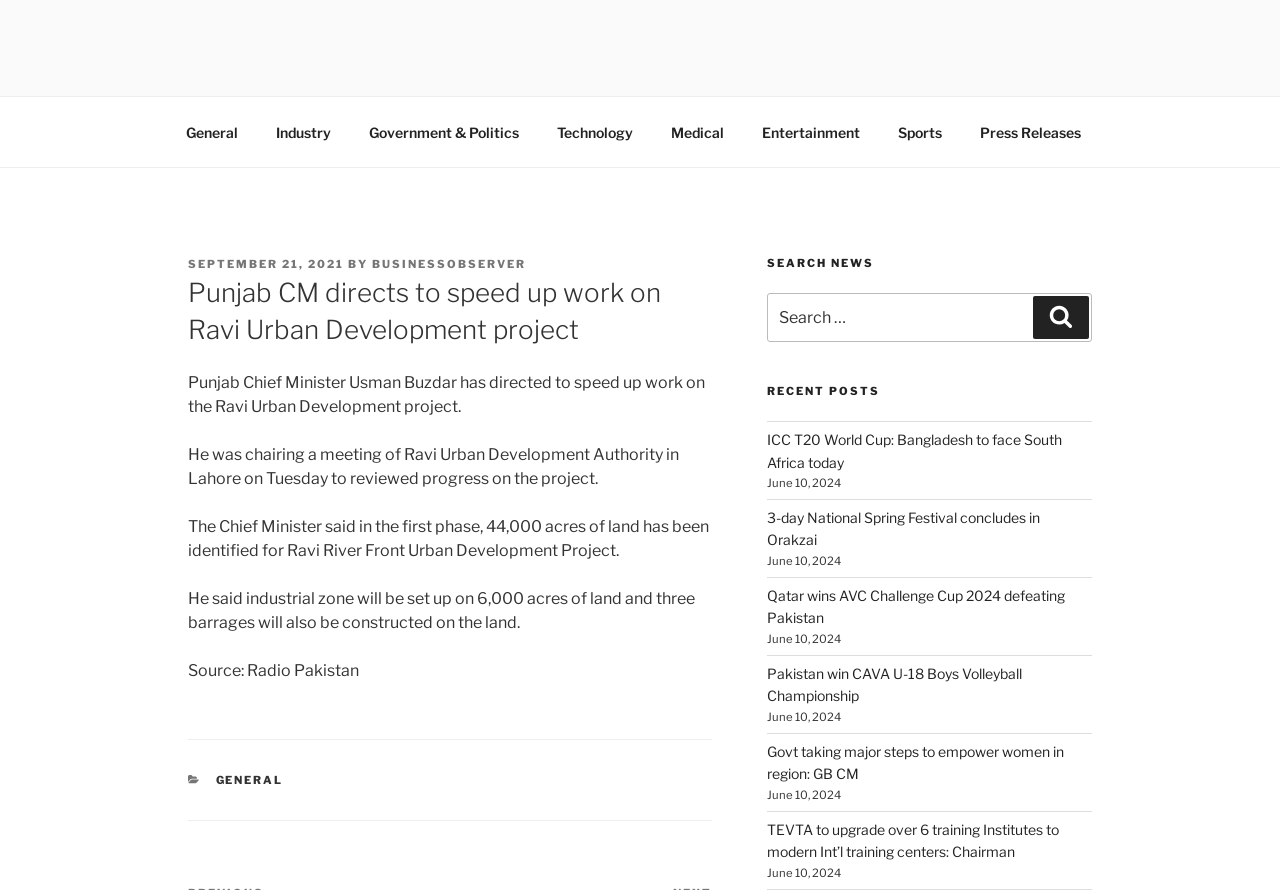What is the source of the news article?
Look at the webpage screenshot and answer the question with a detailed explanation.

The answer can be found in the article section of the webpage, where it is mentioned that 'Source: Radio Pakistan'.